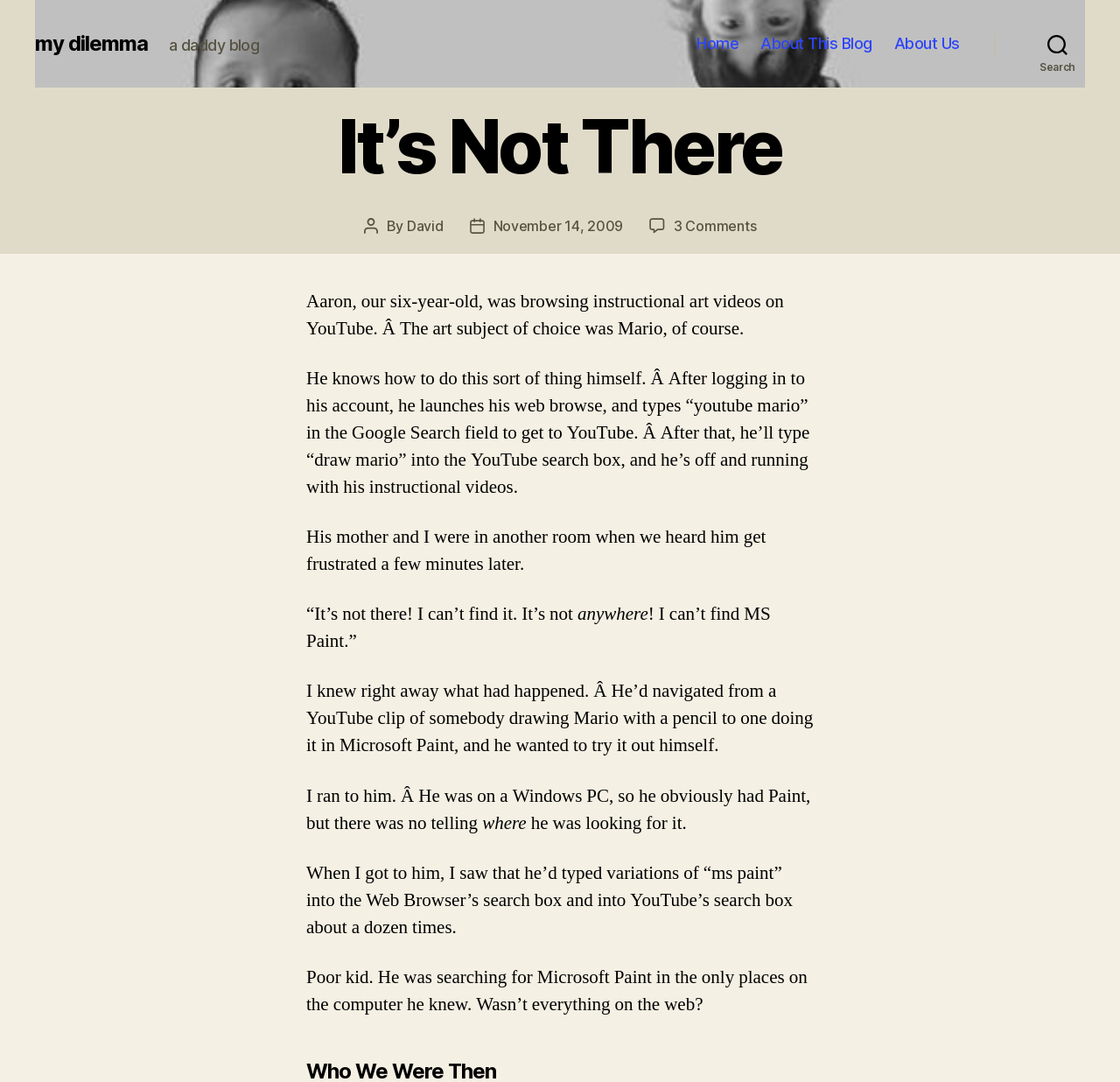How old is Aaron in this story?
Look at the image and respond to the question as thoroughly as possible.

The answer can be found in the first sentence of the story, which states 'Aaron, our six-year-old, was browsing instructional art videos on YouTube.' This indicates that Aaron is six years old.